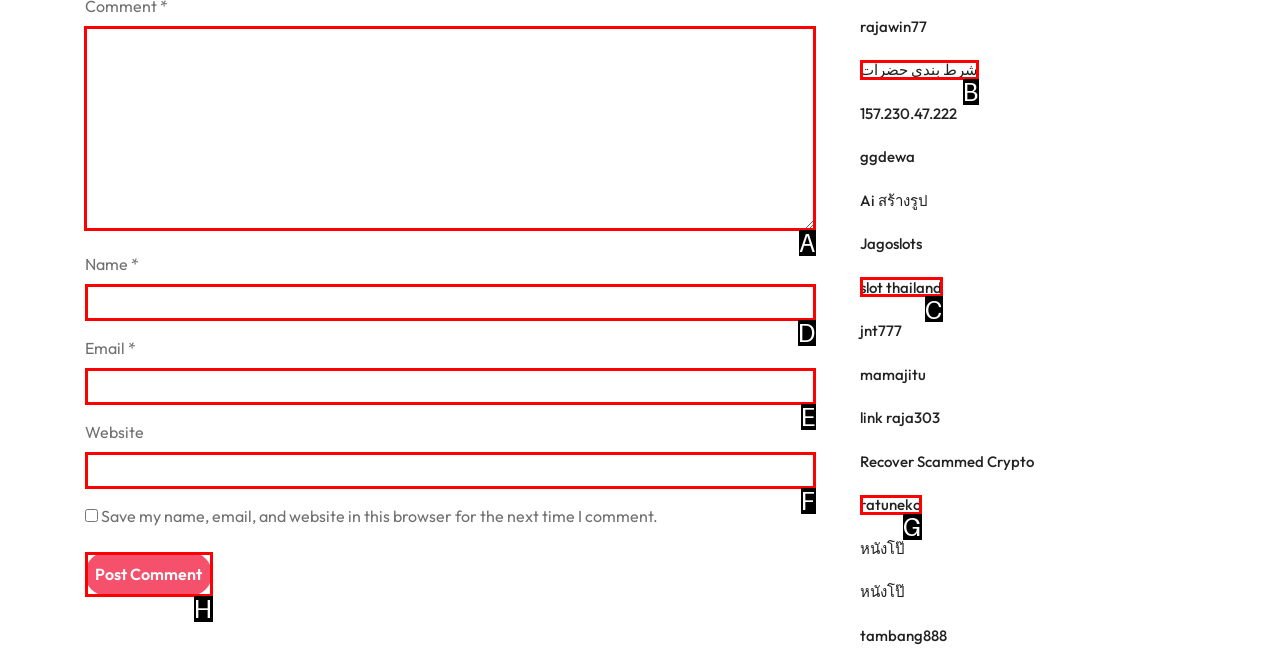Identify which lettered option completes the task: Enter a comment. Provide the letter of the correct choice.

A